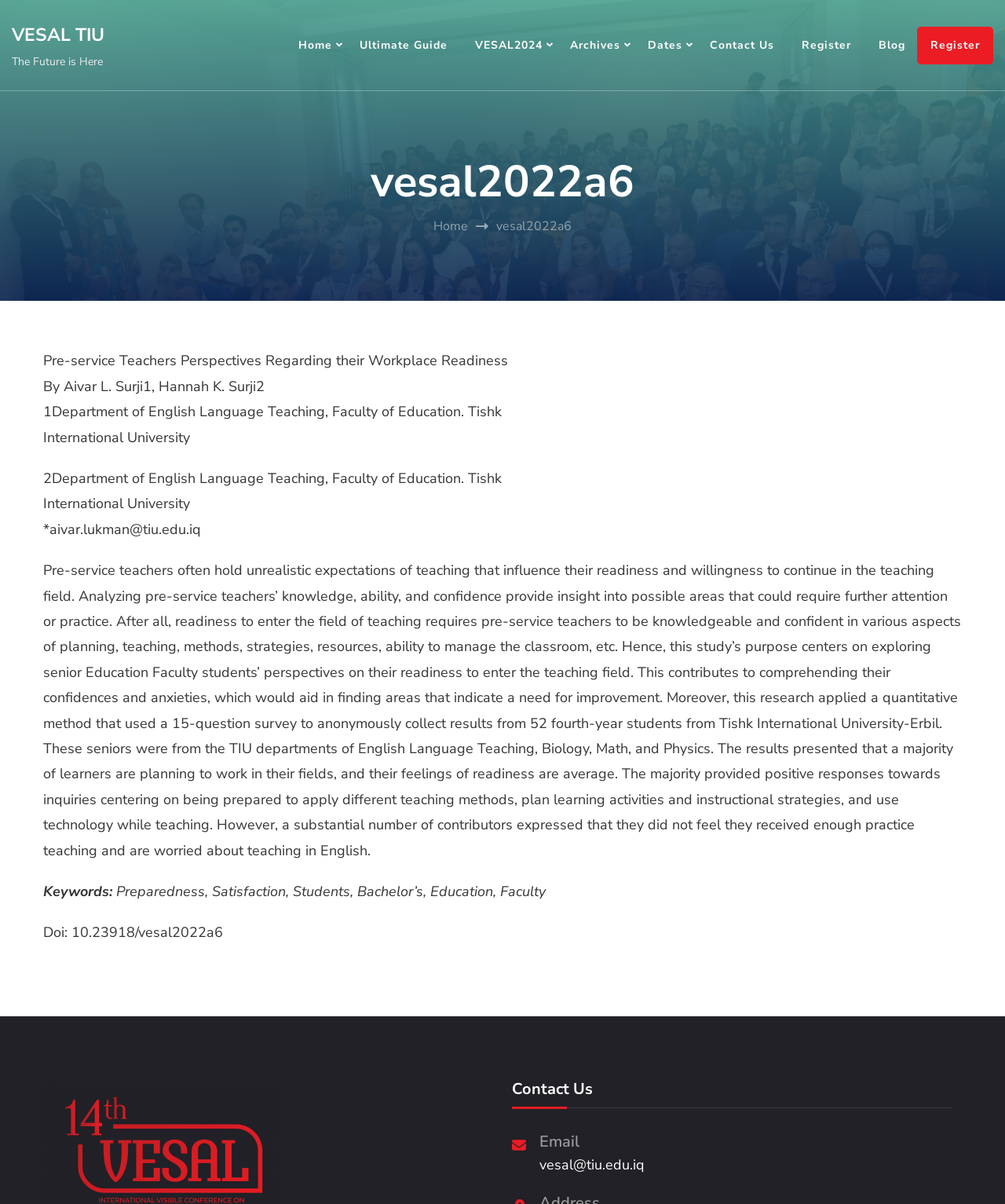Mark the bounding box of the element that matches the following description: "Ultimate Guide".

[0.346, 0.013, 0.457, 0.062]